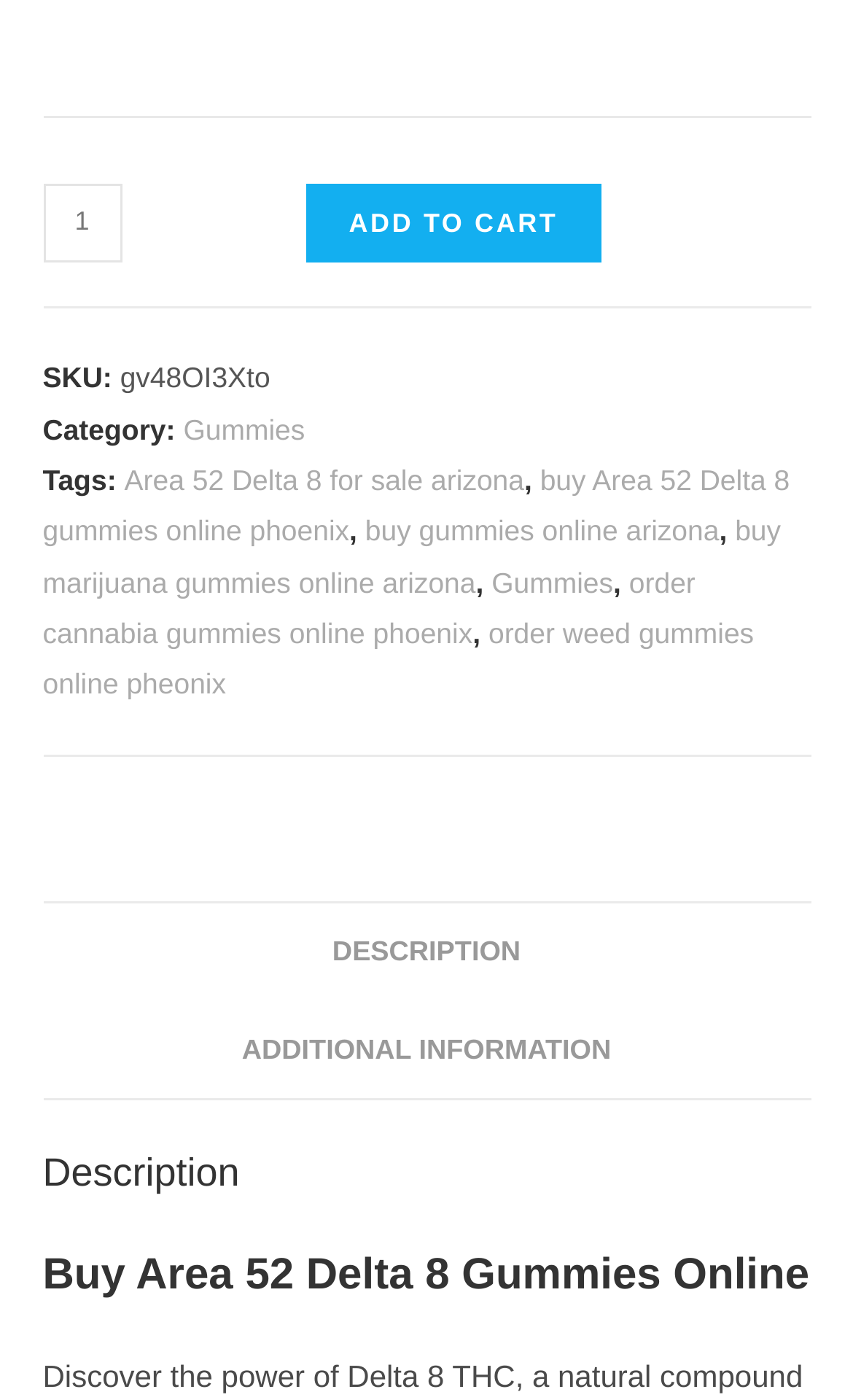Utilize the information from the image to answer the question in detail:
What is the purpose of the button?

The purpose of the button is obtained from the button element with the text 'ADD TO CART', which is located next to the product quantity and is likely used to add the product to the shopping cart.